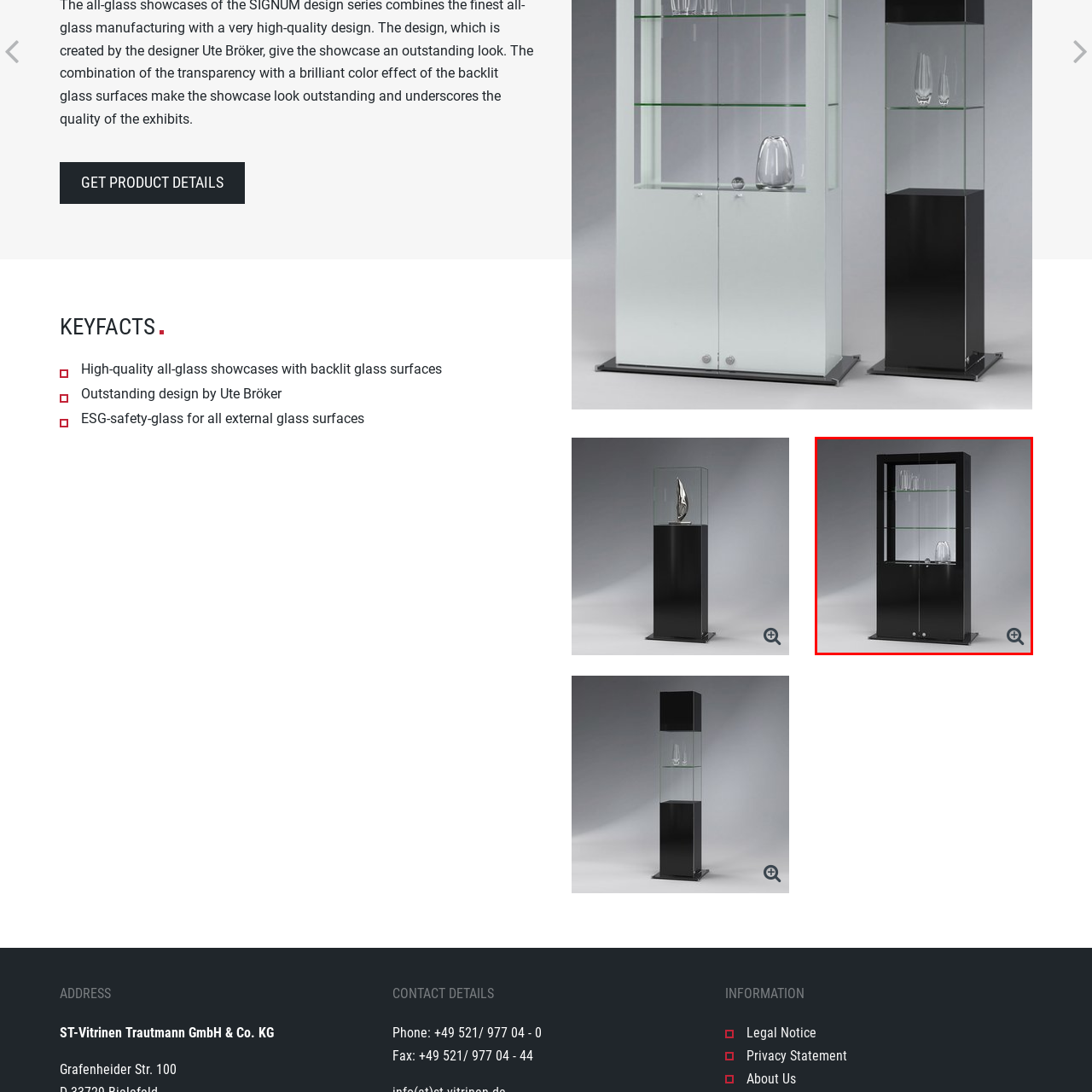Offer a comprehensive description of the image enclosed by the red box.

This image showcases the SIGNUM design all-glass showcase, a sophisticated and modern piece of furniture. The showcase features a sleek black frame and illuminated backlit glass surfaces that enhance the visibility of the displayed items. Inside, various glass shelves provide ample space for showcasing collectibles, trophies, or decorative items, while the transparent front allows for unobstructed viewing. The minimalist design, combined with the high-quality materials, makes it an elegant addition to any interior space, adding a touch of contemporary style and sophistication.